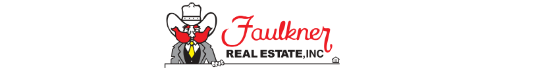What type of service does the logo suggest?
Answer the question with as much detail as possible.

The playful and memorable logo of Faulkner Real Estate, Inc. suggests a friendly and approachable service for those seeking land and property opportunities, particularly in rural areas.